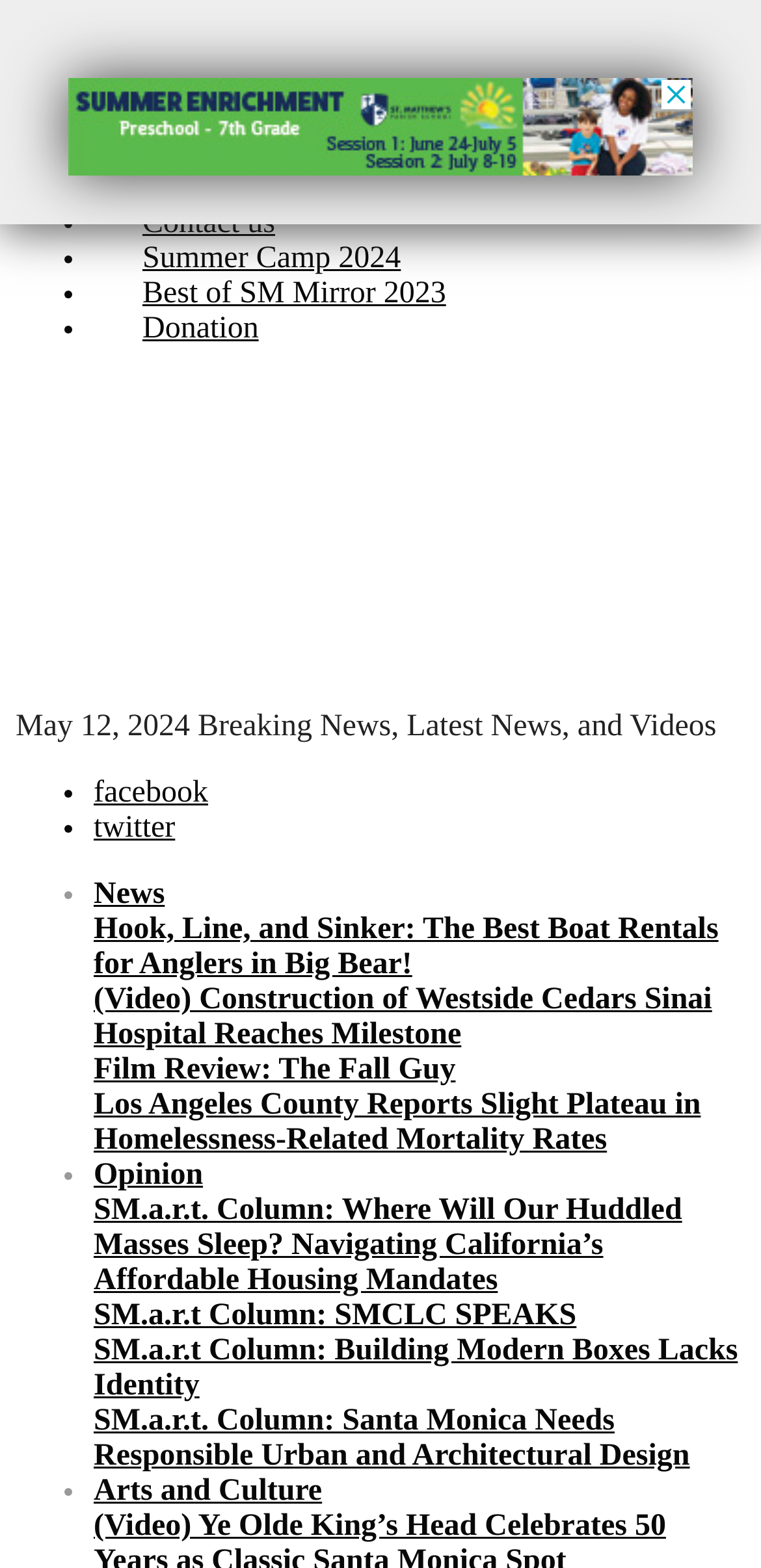How many SM.a.r.t columns are listed?
Based on the visual content, answer with a single word or a brief phrase.

4